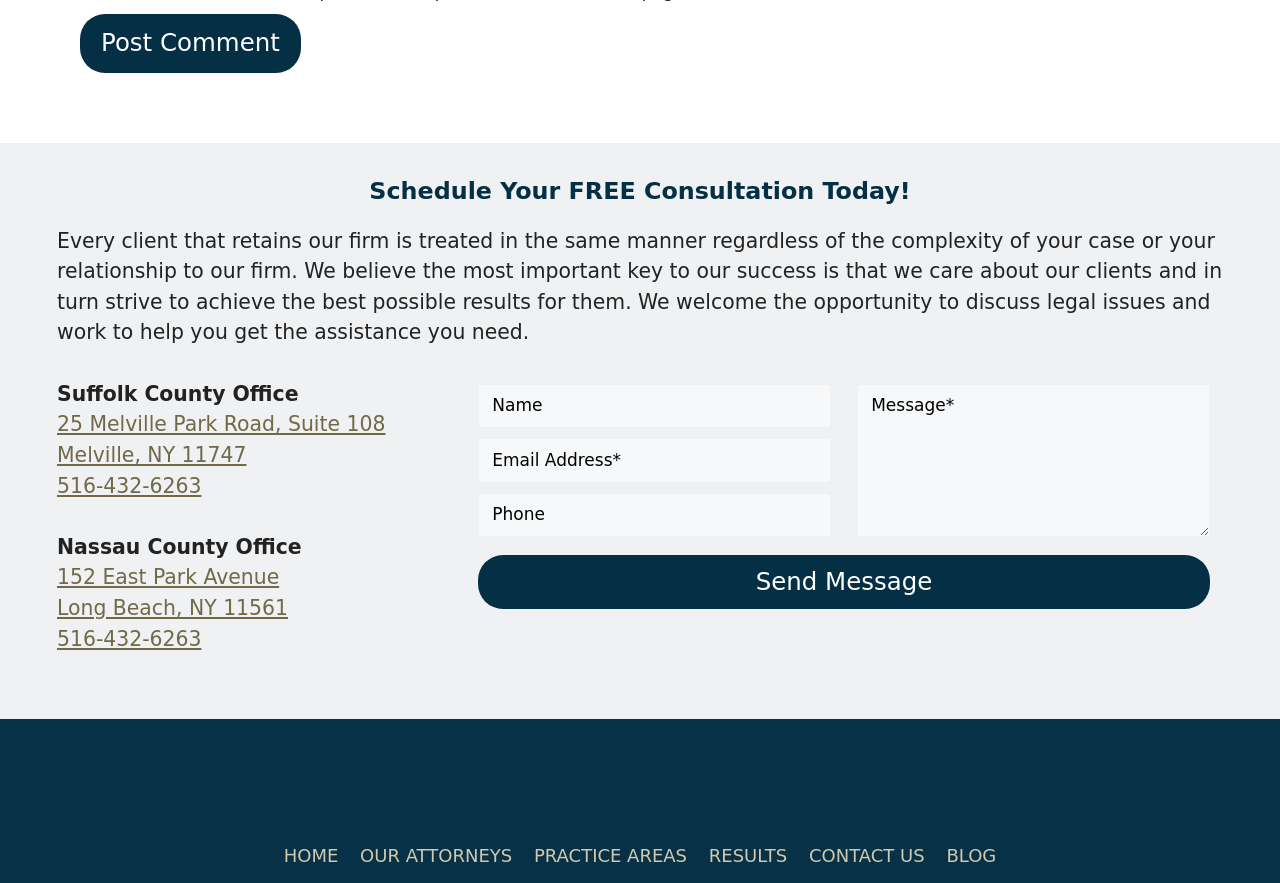Please give a concise answer to this question using a single word or phrase: 
What is the purpose of the form on the webpage?

Contact form